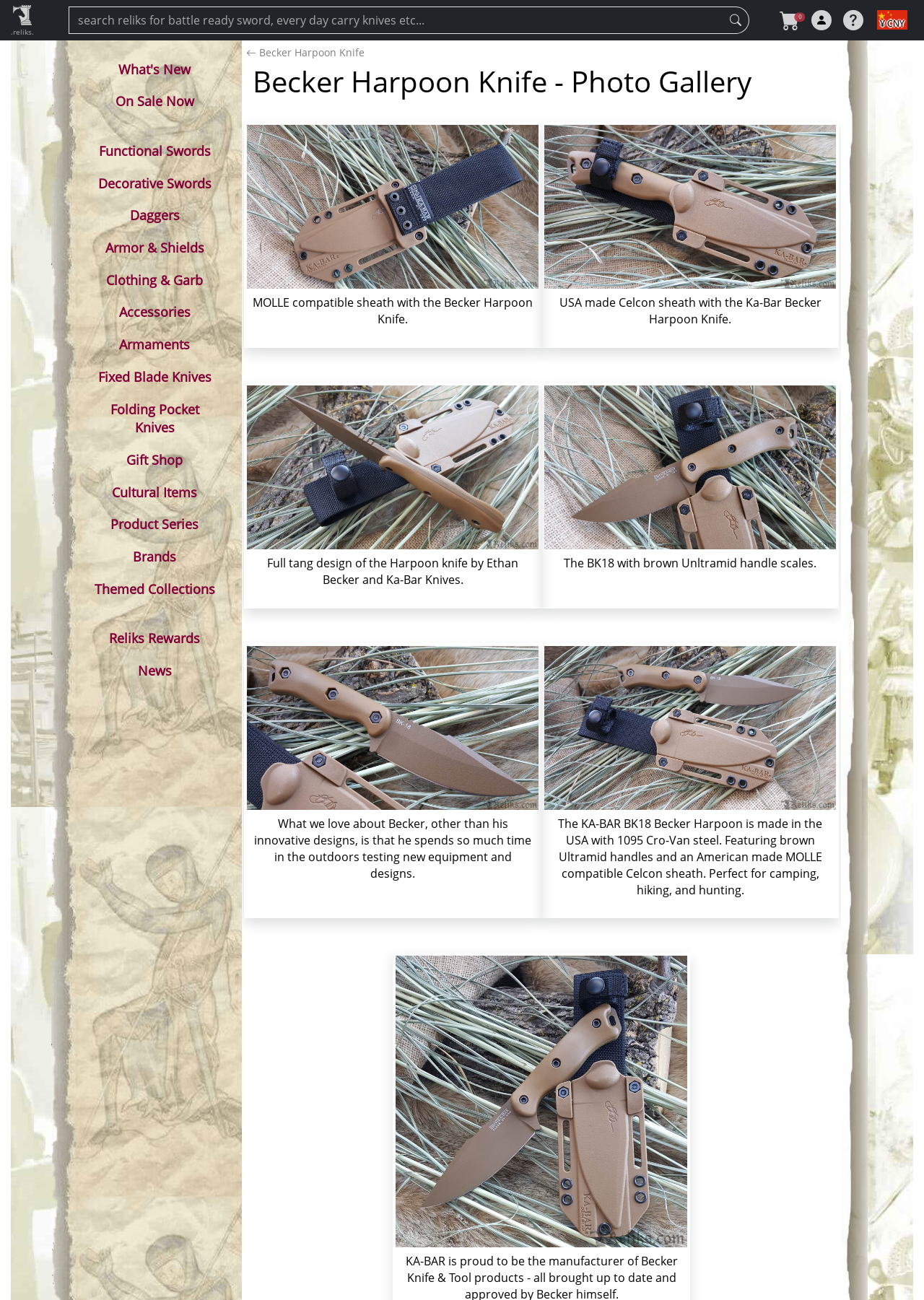Determine the bounding box coordinates for the area you should click to complete the following instruction: "check out Becker Harpoon Sheath".

[0.267, 0.096, 0.583, 0.222]